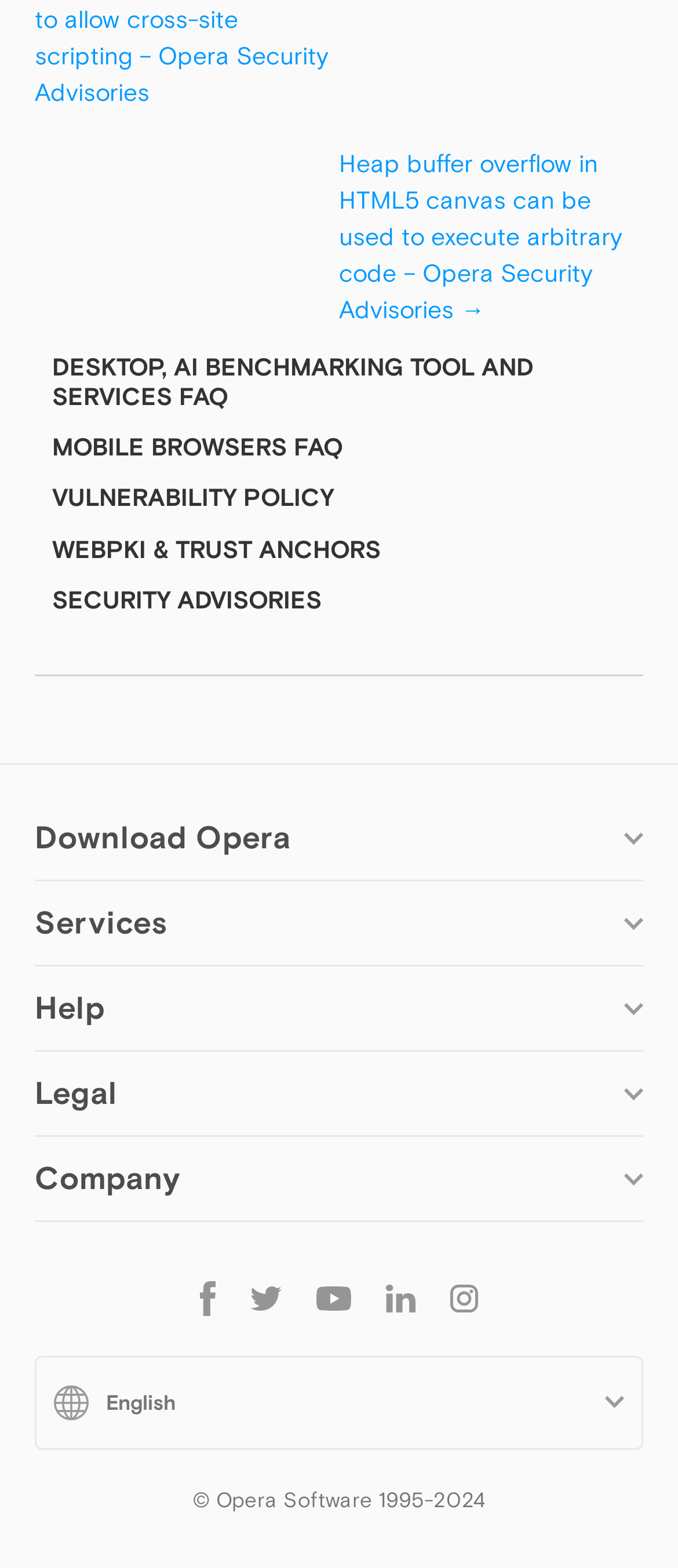Please provide the bounding box coordinates in the format (top-left x, top-left y, bottom-right x, bottom-right y). Remember, all values are floating point numbers between 0 and 1. What is the bounding box coordinate of the region described as: Help

[0.051, 0.615, 0.949, 0.671]